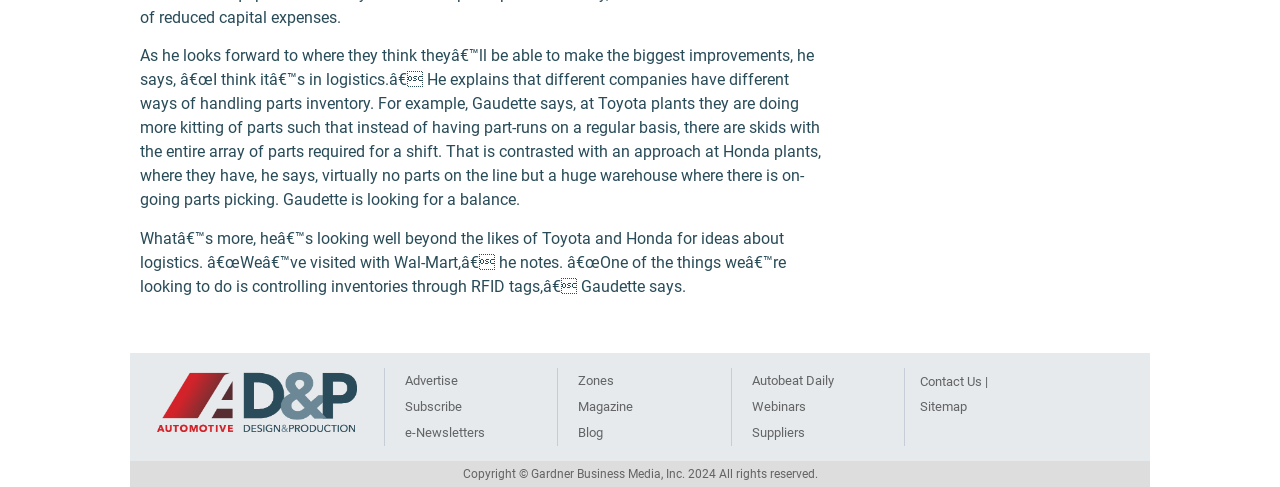Please specify the coordinates of the bounding box for the element that should be clicked to carry out this instruction: "Subscribe to the newsletter". The coordinates must be four float numbers between 0 and 1, formatted as [left, top, right, bottom].

[0.301, 0.809, 0.435, 0.862]